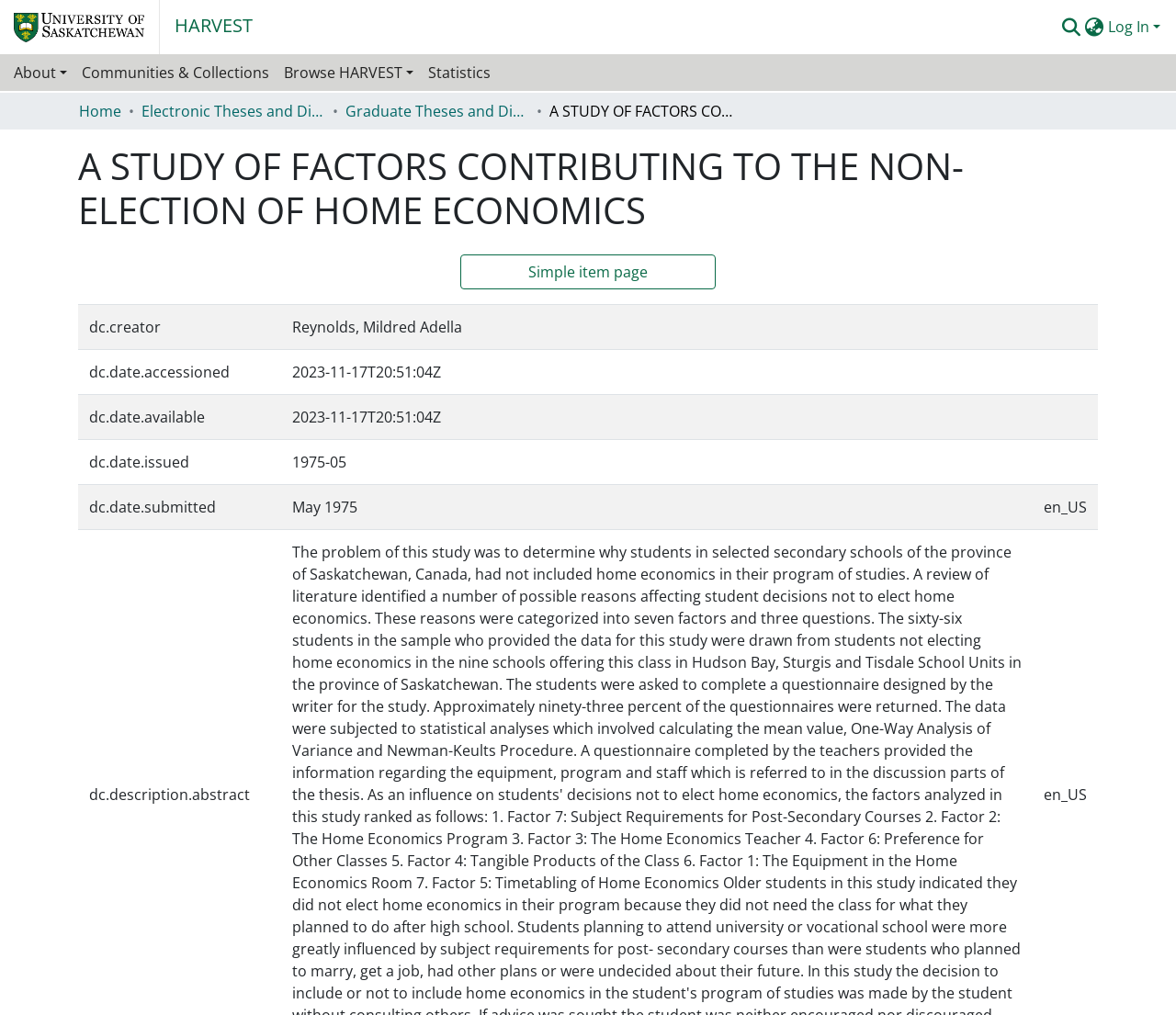Provide the bounding box coordinates for the UI element that is described as: "Electronic Theses and Dissertations".

[0.12, 0.098, 0.277, 0.12]